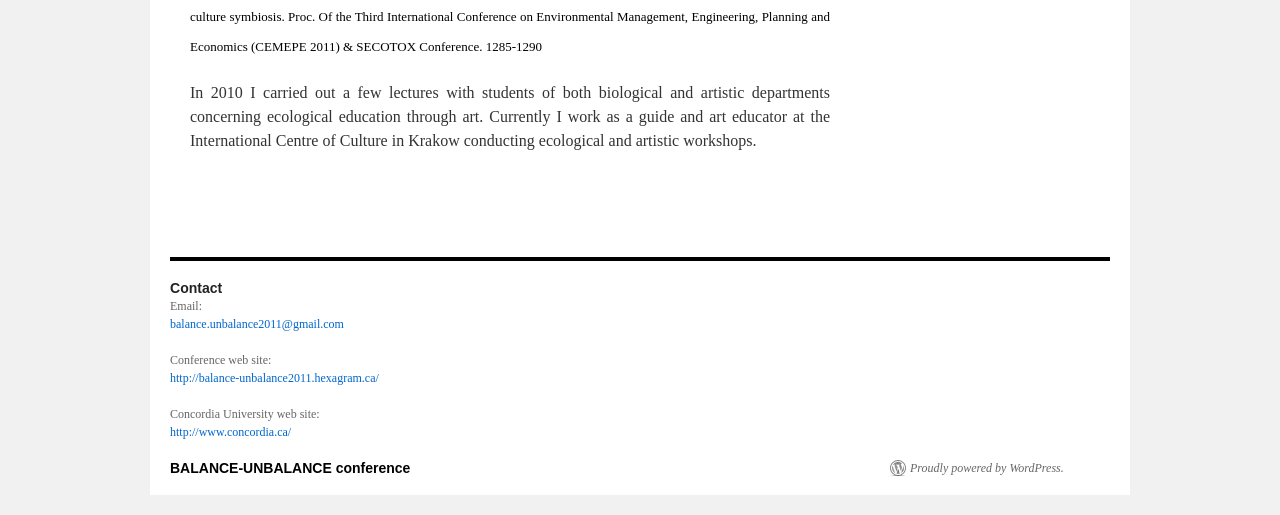Utilize the information from the image to answer the question in detail:
What is the name of the university mentioned?

The university name can be found in the 'Contact' section of the webpage, which is located in the lower part of the page. It is written as 'Concordia University web site: http://www.concordia.ca/'.